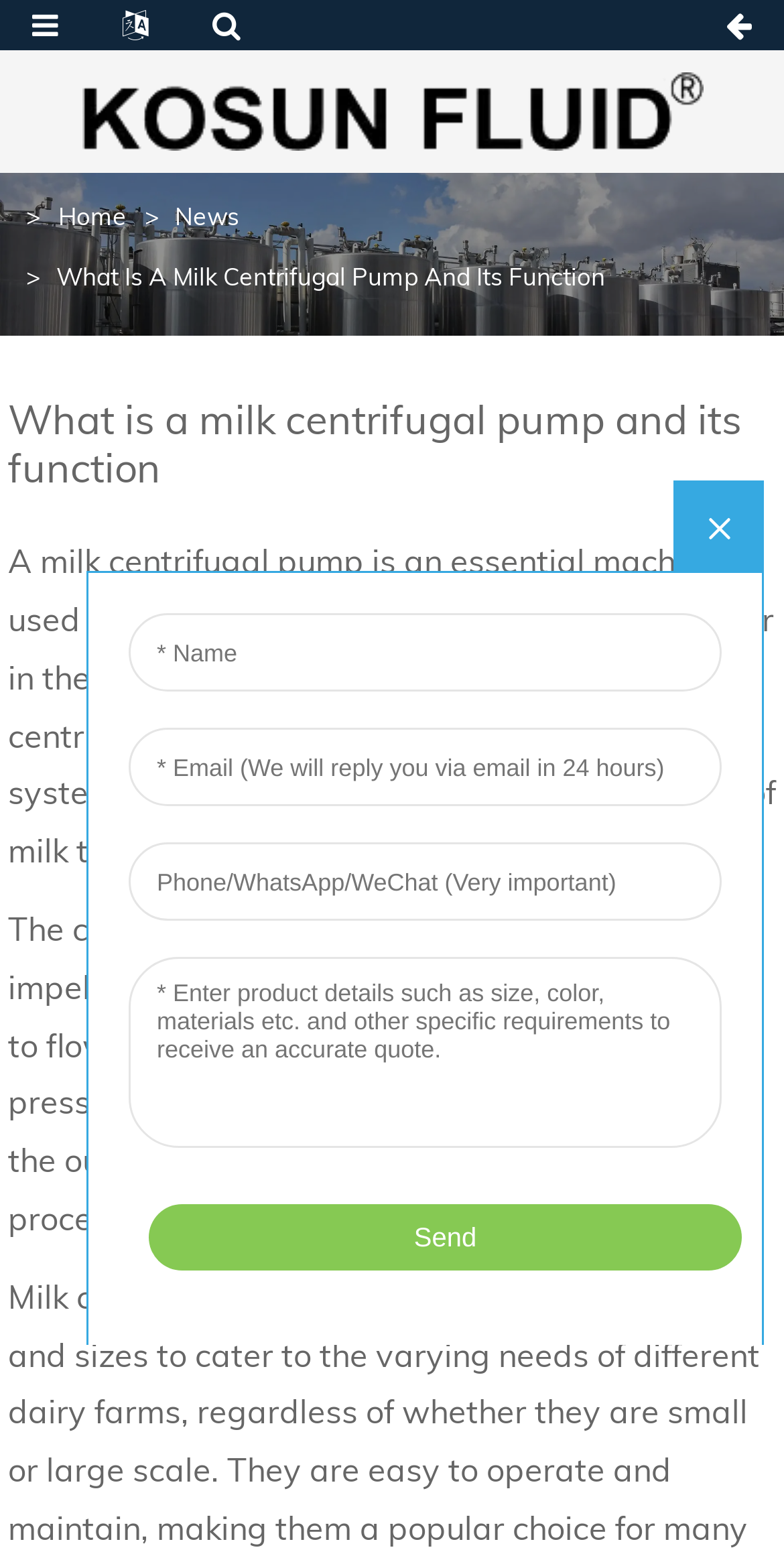What is the purpose of the rotating impeller in a milk centrifugal pump?
Provide a concise answer using a single word or phrase based on the image.

Exerting force on milk